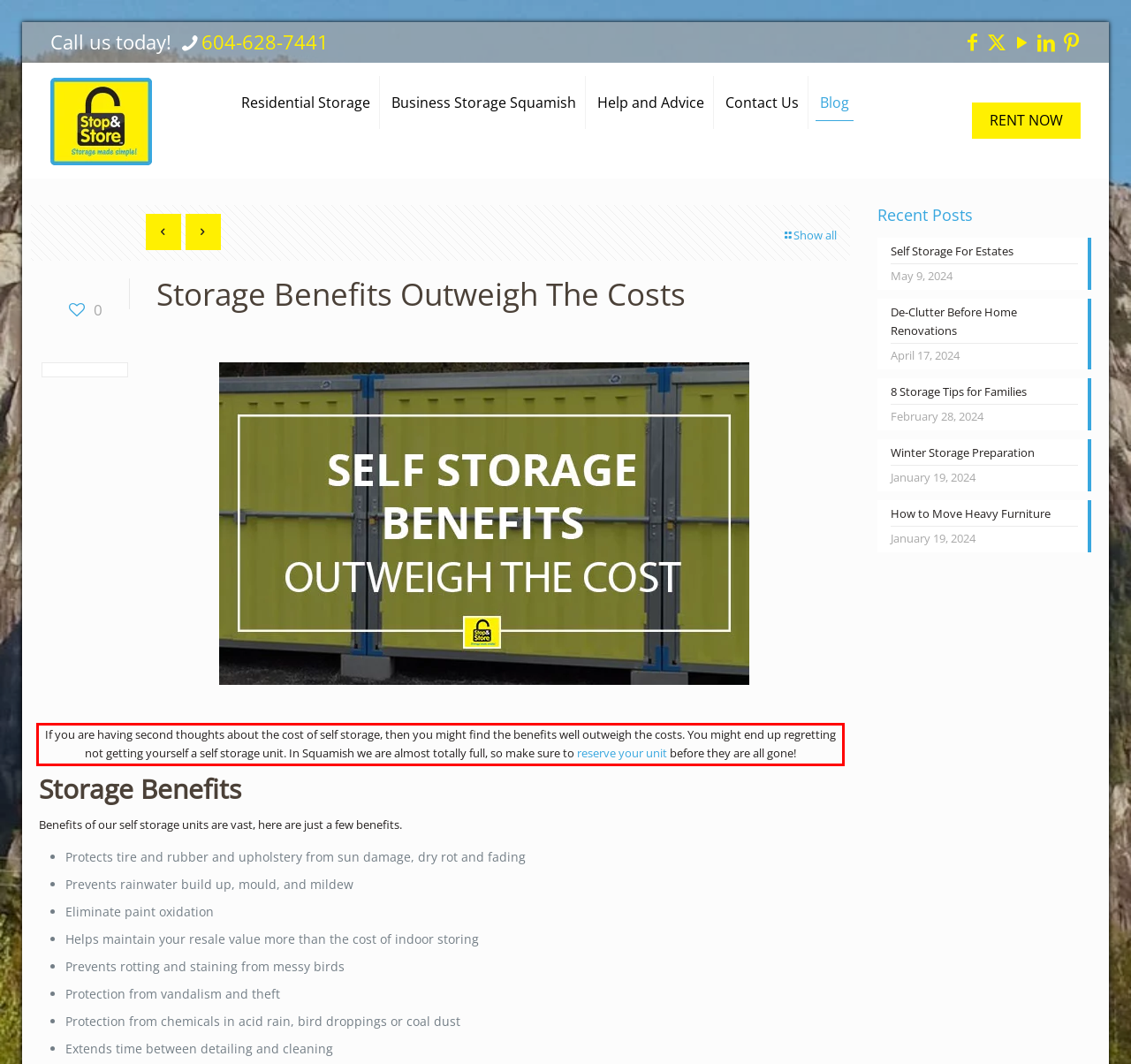You have a screenshot with a red rectangle around a UI element. Recognize and extract the text within this red bounding box using OCR.

If you are having second thoughts about the cost of self storage, then you might find the benefits well outweigh the costs. You might end up regretting not getting yourself a self storage unit. In Squamish we are almost totally full, so make sure to reserve your unit before they are all gone!